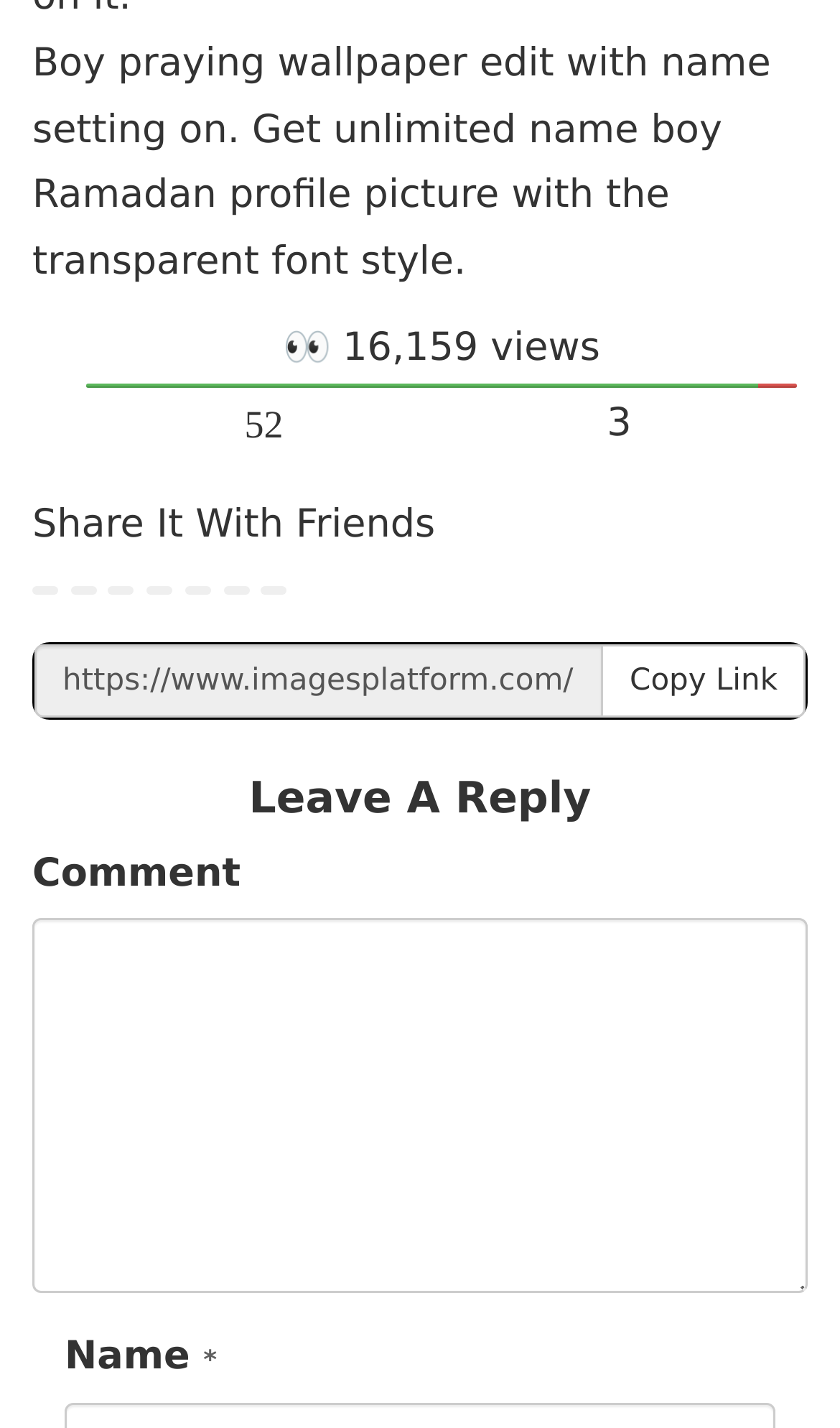Identify the bounding box coordinates for the UI element described by the following text: "parent_node: Comment name="user_comment"". Provide the coordinates as four float numbers between 0 and 1, in the format [left, top, right, bottom].

[0.038, 0.645, 0.962, 0.907]